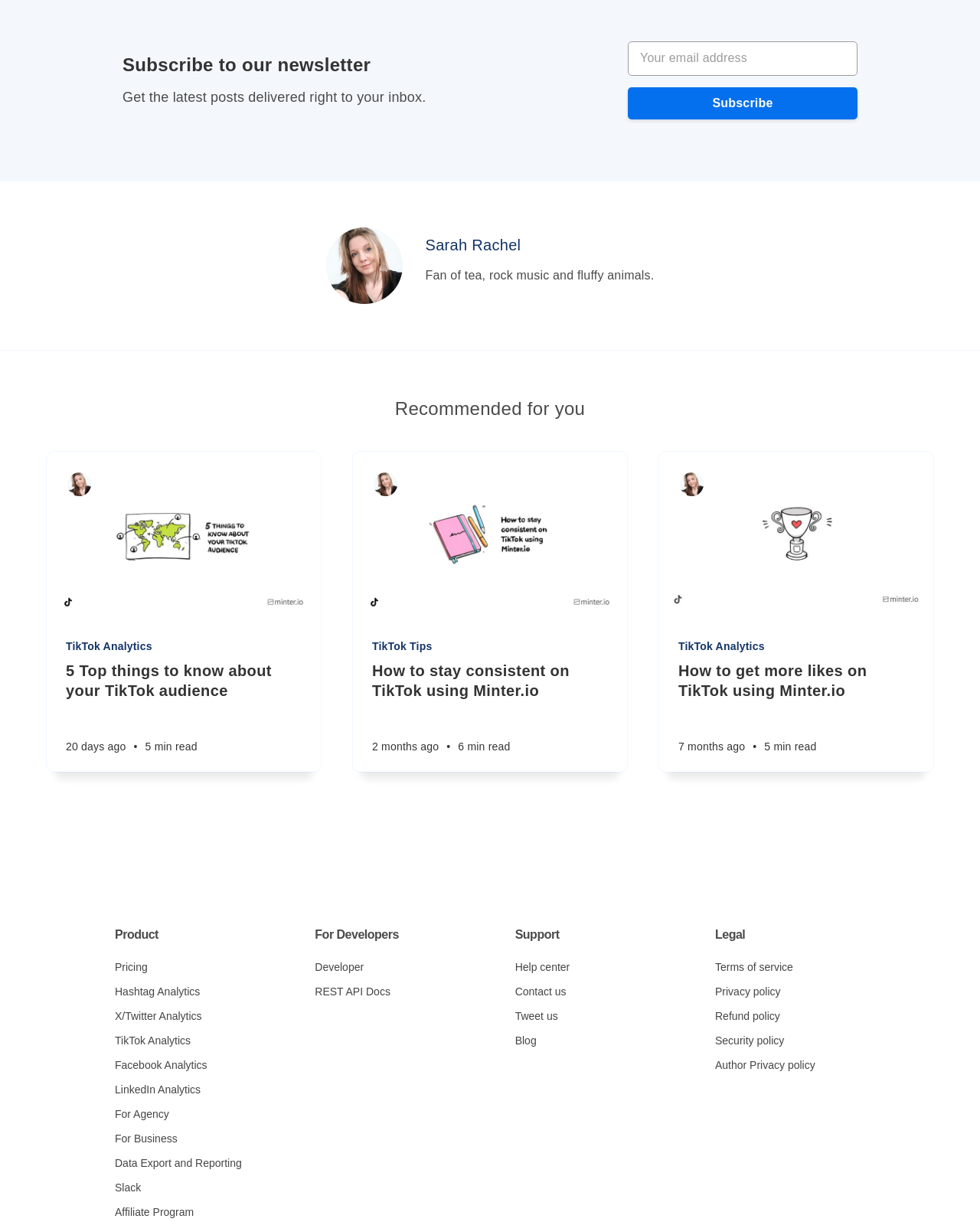Determine the bounding box coordinates of the clickable element necessary to fulfill the instruction: "View the terms of service". Provide the coordinates as four float numbers within the 0 to 1 range, i.e., [left, top, right, bottom].

[0.73, 0.786, 0.809, 0.796]